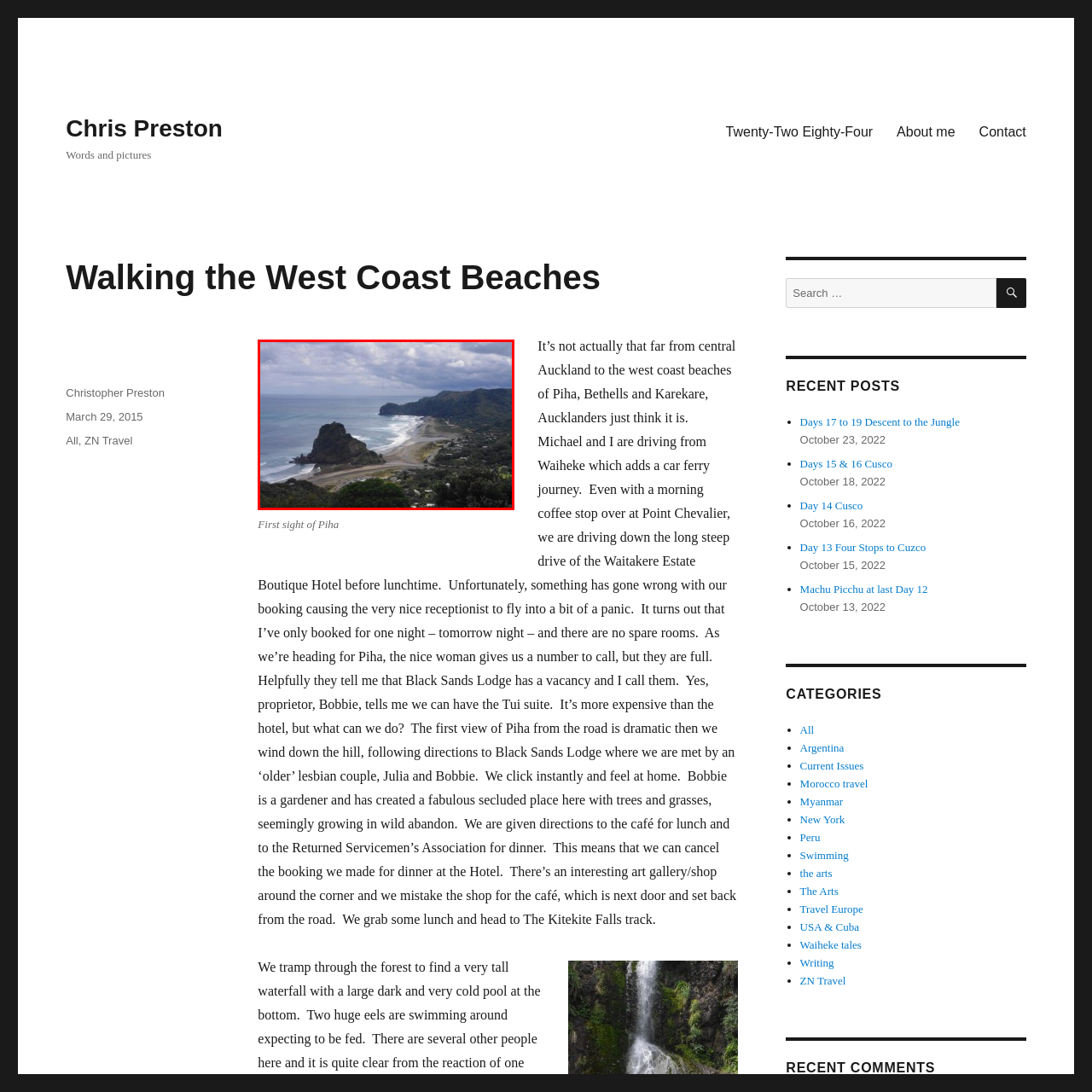Focus on the section encased in the red border, What is the color of the sky? Give your response as a single word or phrase.

Grey